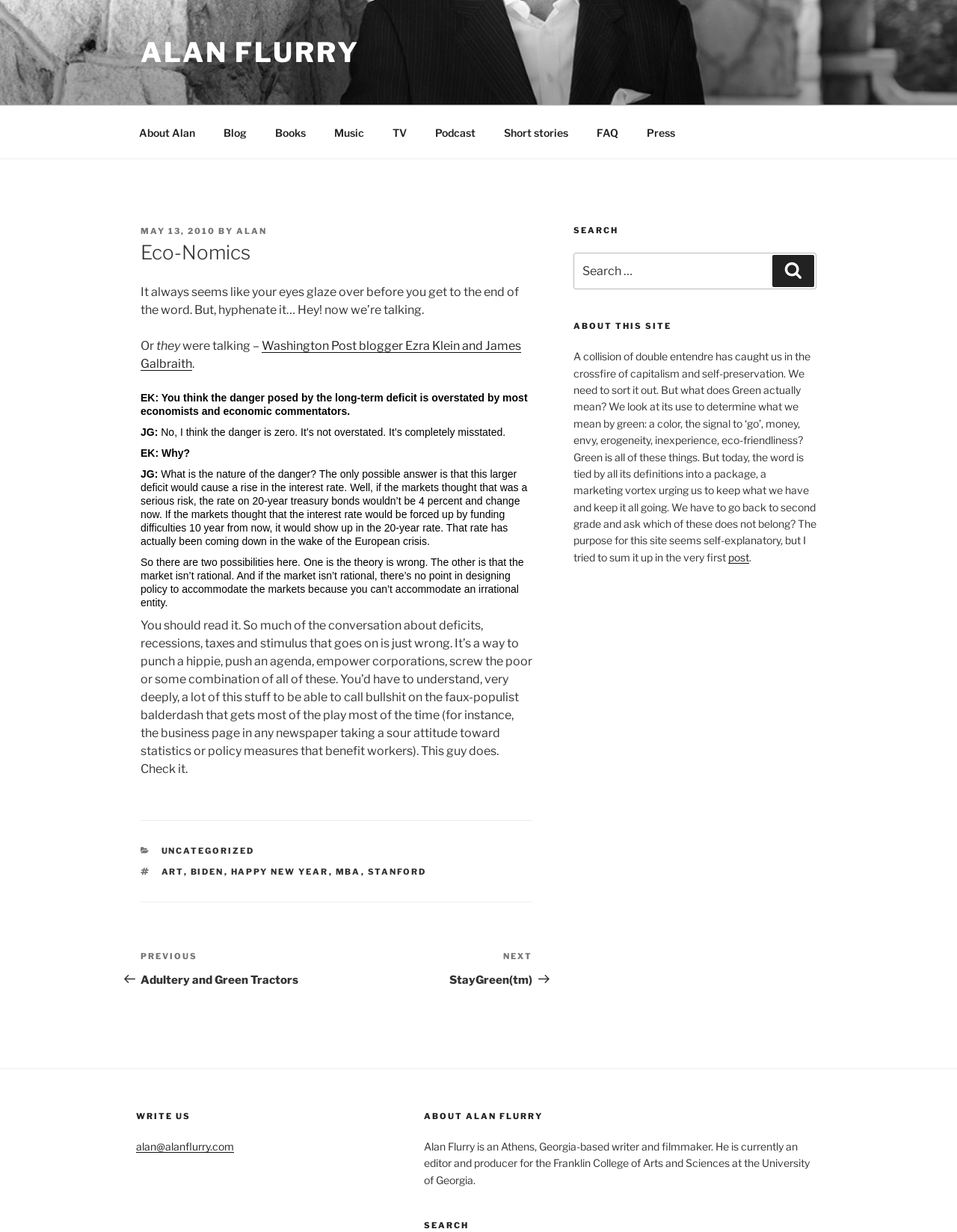Locate the bounding box of the UI element described by: "Books" in the given webpage screenshot.

[0.273, 0.093, 0.333, 0.122]